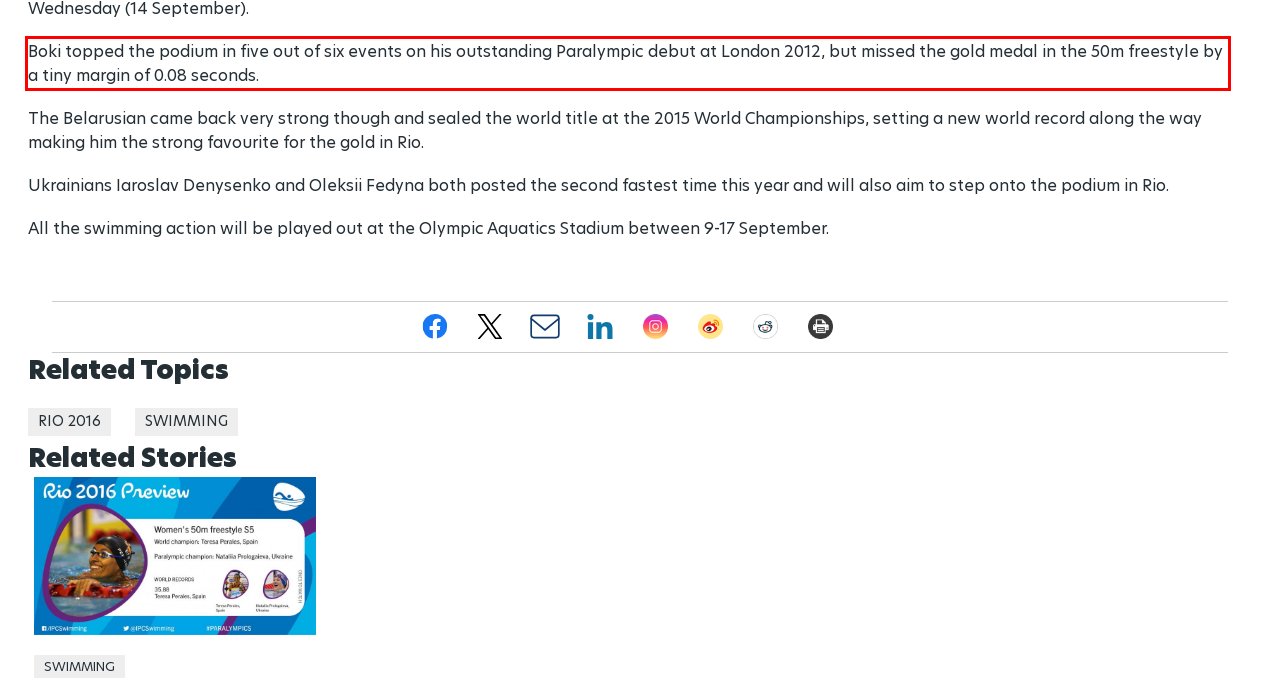Please perform OCR on the UI element surrounded by the red bounding box in the given webpage screenshot and extract its text content.

Boki topped the podium in five out of six events on his outstanding Paralympic debut at London 2012, but missed the gold medal in the 50m freestyle by a tiny margin of 0.08 seconds.